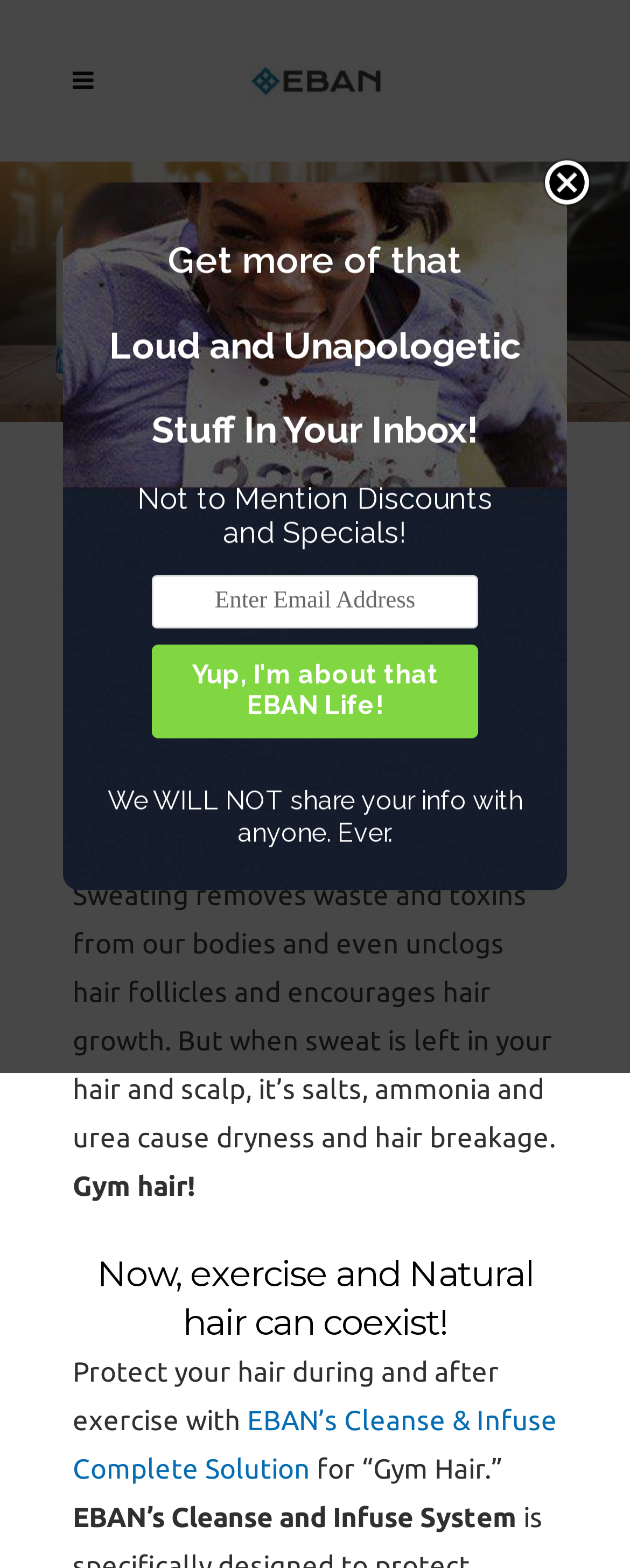What is the tone of the webpage content?
Please use the visual content to give a single word or phrase answer.

Playful